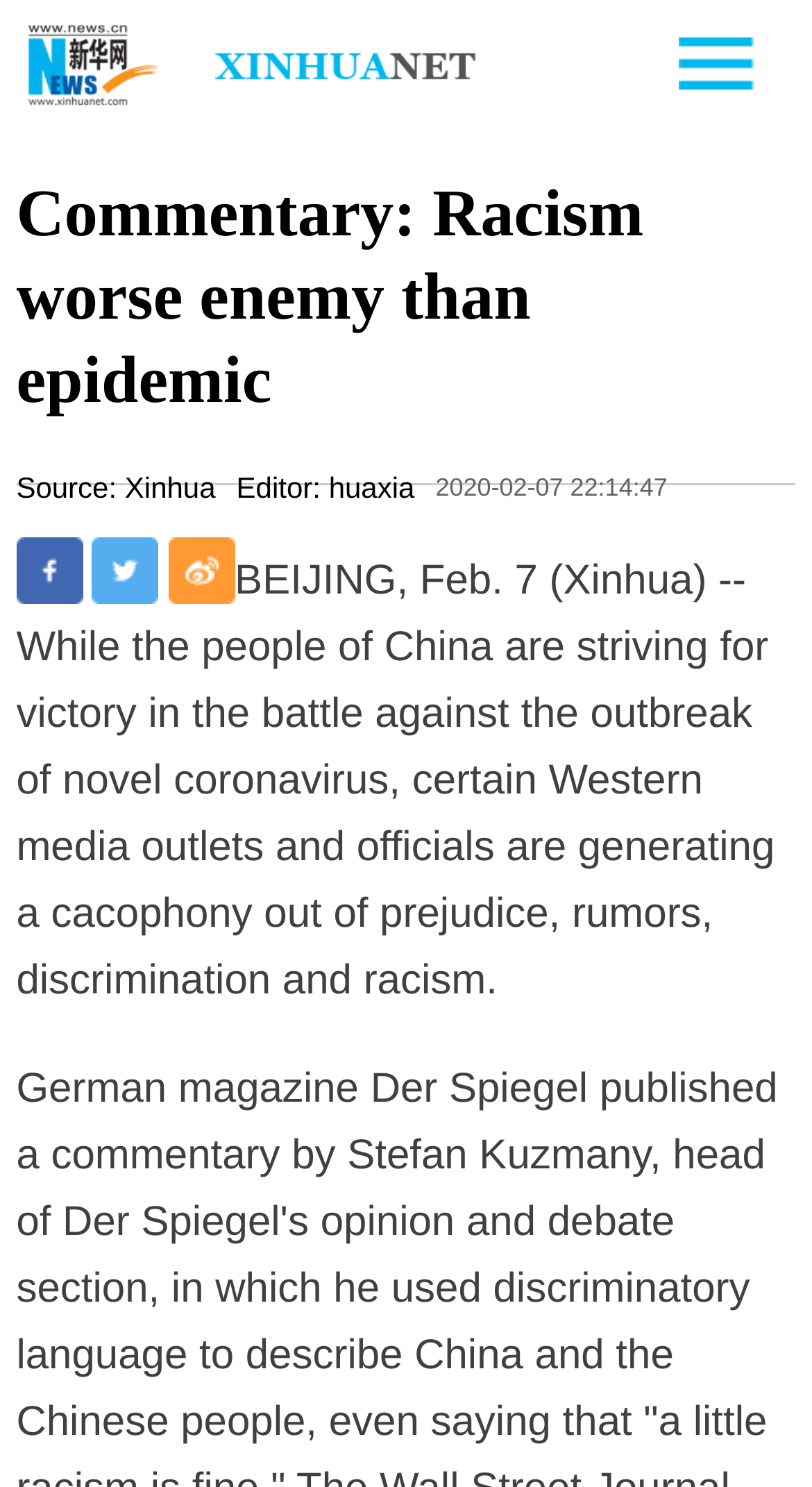How many social media platforms can you share the article to?
Using the visual information from the image, give a one-word or short-phrase answer.

3